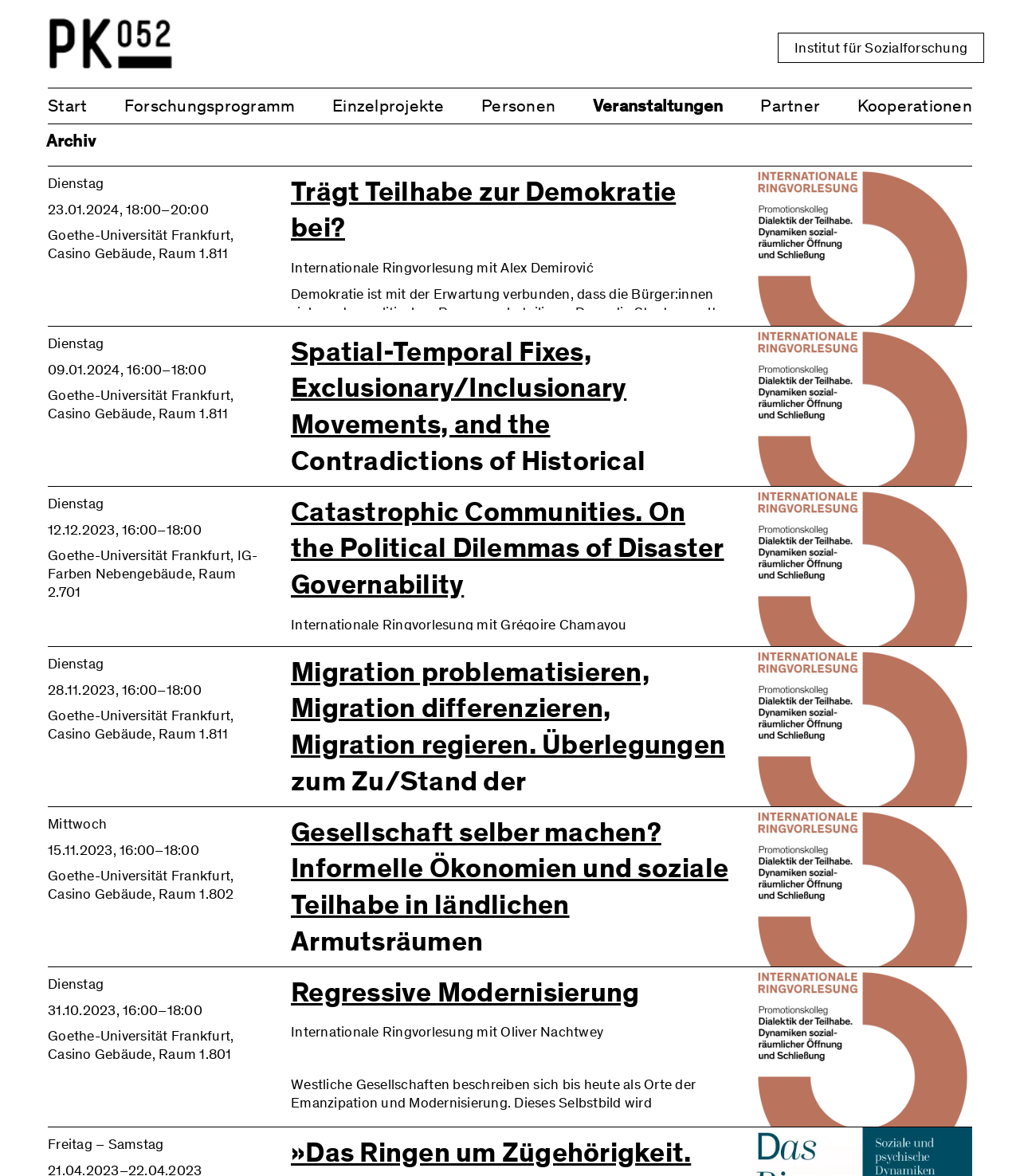Give an in-depth explanation of the webpage layout and content.

The webpage appears to be an archive of events and promotions from the "Institut für Sozialforschung" (Institute for Social Research). At the top of the page, there is a figure element, followed by a link to the institute's homepage. Below this, there are several links to different sections of the website, including "Forschungsprogramm" (Research Program), "Einzelprojekte" (Individual Projects), "Personen" (People), "Veranstaltungen" (Events), "Partner" (Partners), and "Kooperationen" (Cooperations).

The main content of the page is divided into several sections, each featuring a heading, a brief description, and a link to read more. These sections appear to be event announcements or summaries of lectures and talks given by various researchers and scholars. Each section includes the date and time of the event, the location, and a brief abstract or summary of the topic.

There are a total of seven event sections, each with a similar format. The events are listed in reverse chronological order, with the most recent event at the top. The topics of the events range from democracy and participation to migration and social research.

Throughout the page, there are several figure elements, which may contain images or icons, but the accessibility tree does not provide further information about their content.